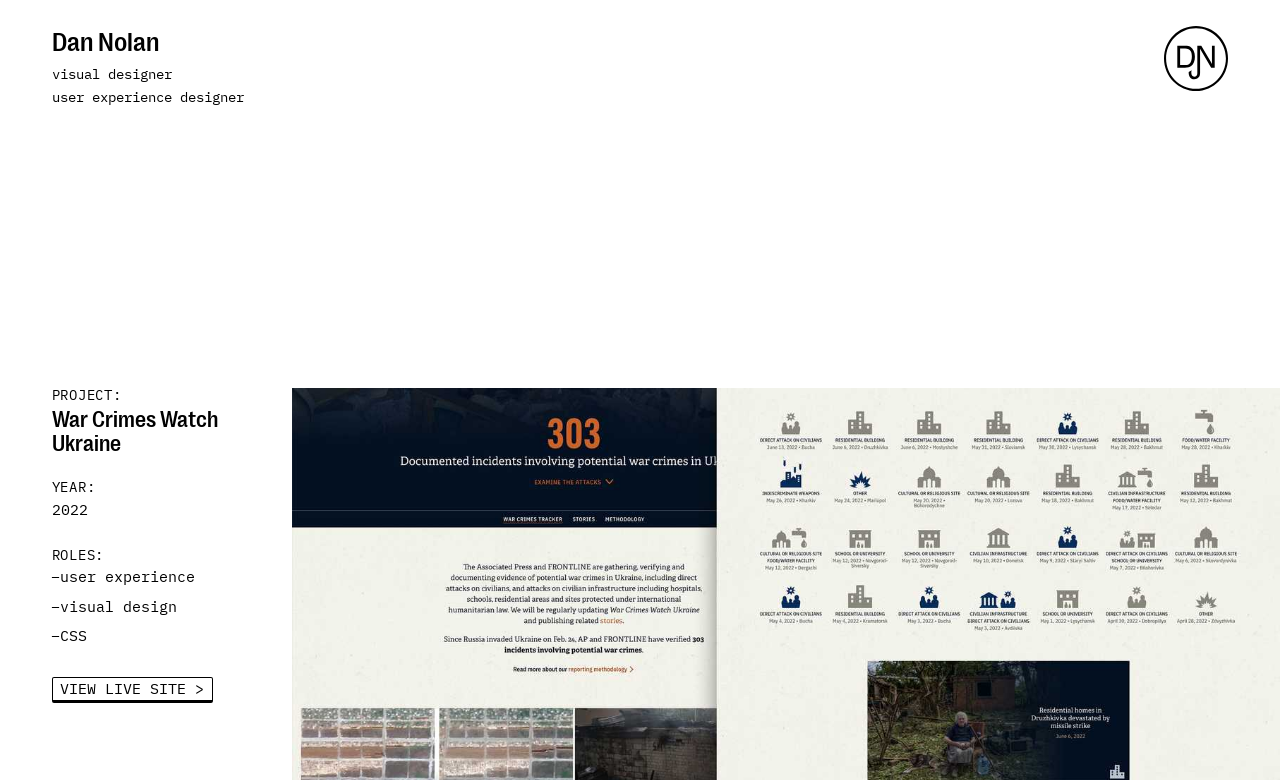Using the webpage screenshot, find the UI element described by parent_node: Dan Nolan. Provide the bounding box coordinates in the format (top-left x, top-left y, bottom-right x, bottom-right y), ensuring all values are floating point numbers between 0 and 1.

[0.909, 0.033, 0.96, 0.465]